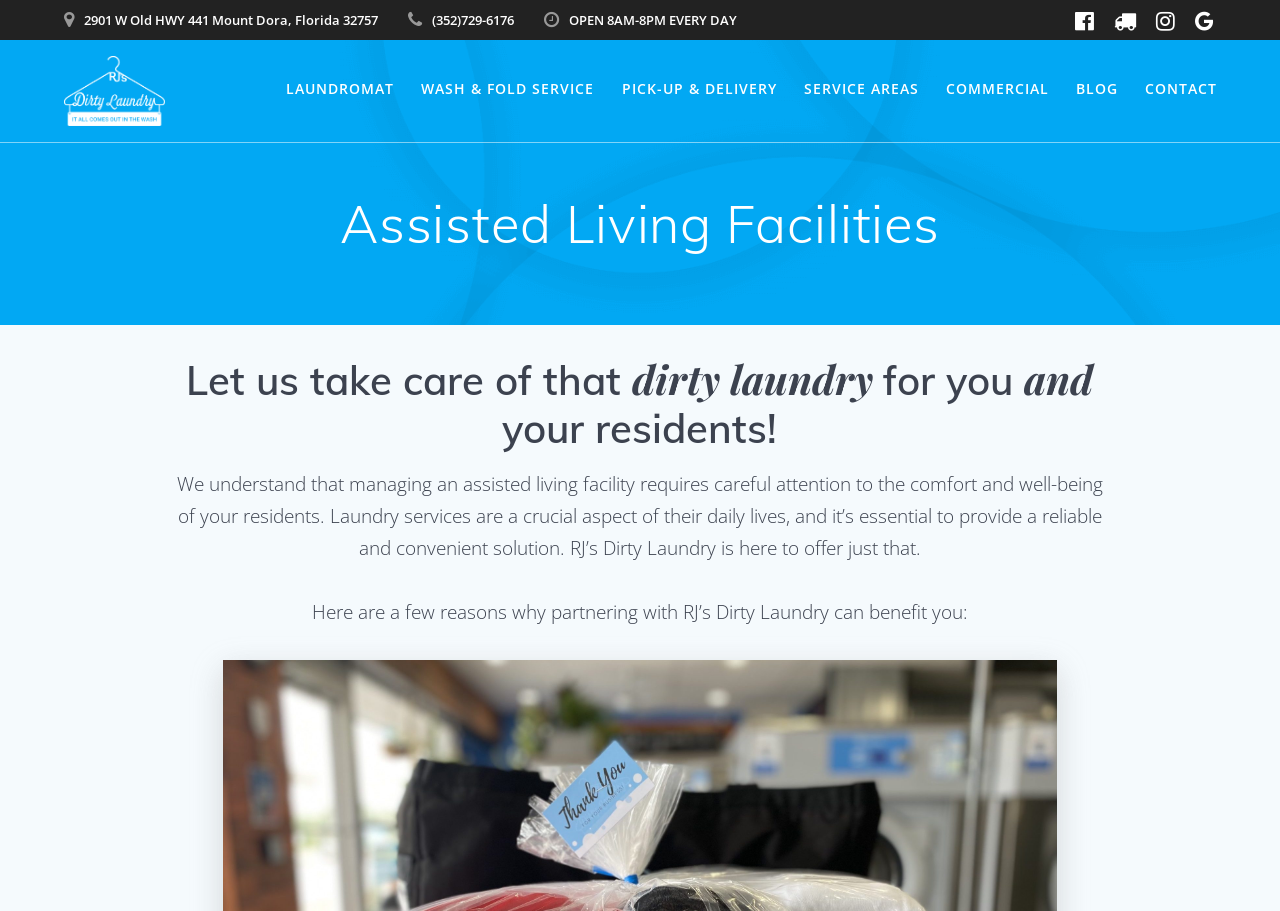What are the benefits of partnering with RJ's Dirty Laundry?
Based on the image content, provide your answer in one word or a short phrase.

A few reasons